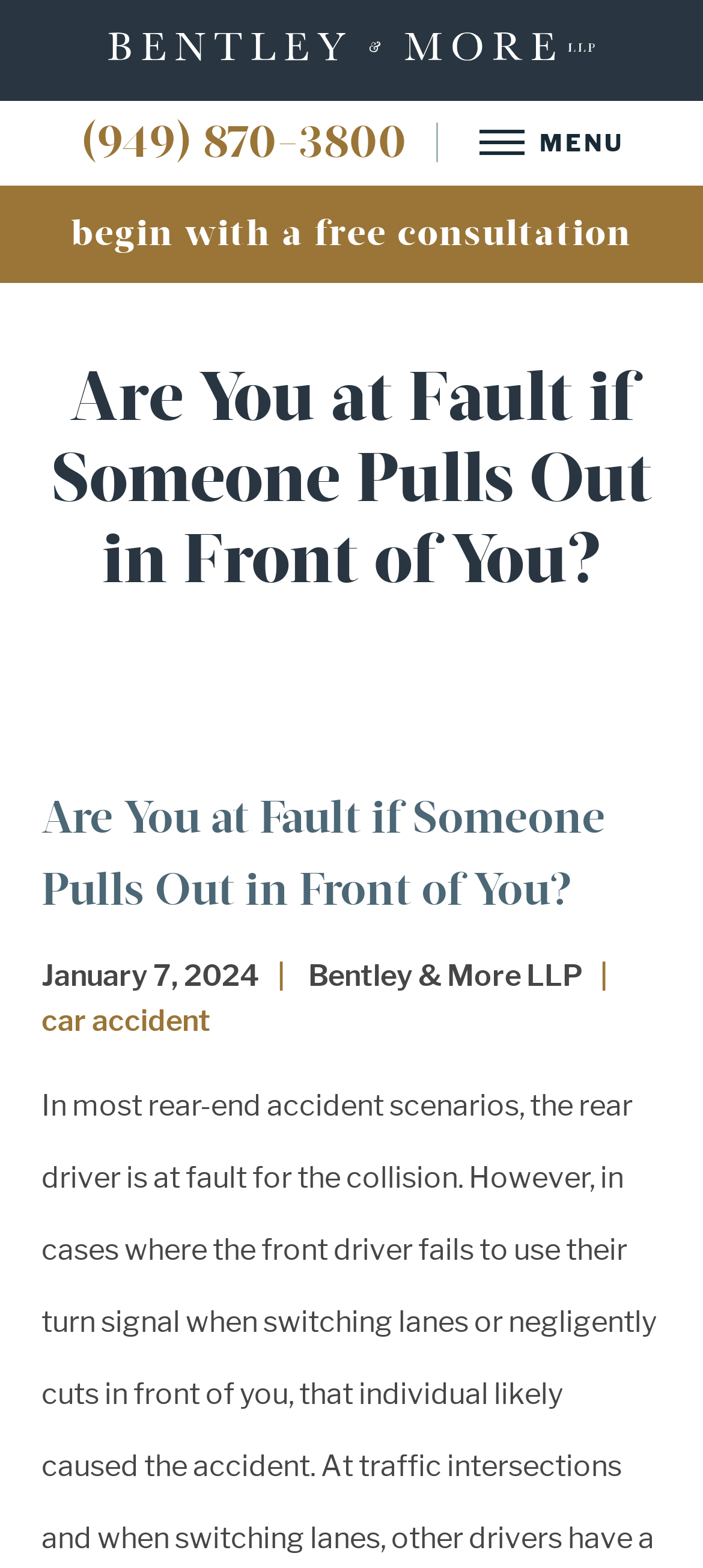Provide a one-word or brief phrase answer to the question:
What is the date of the article?

January 7, 2024